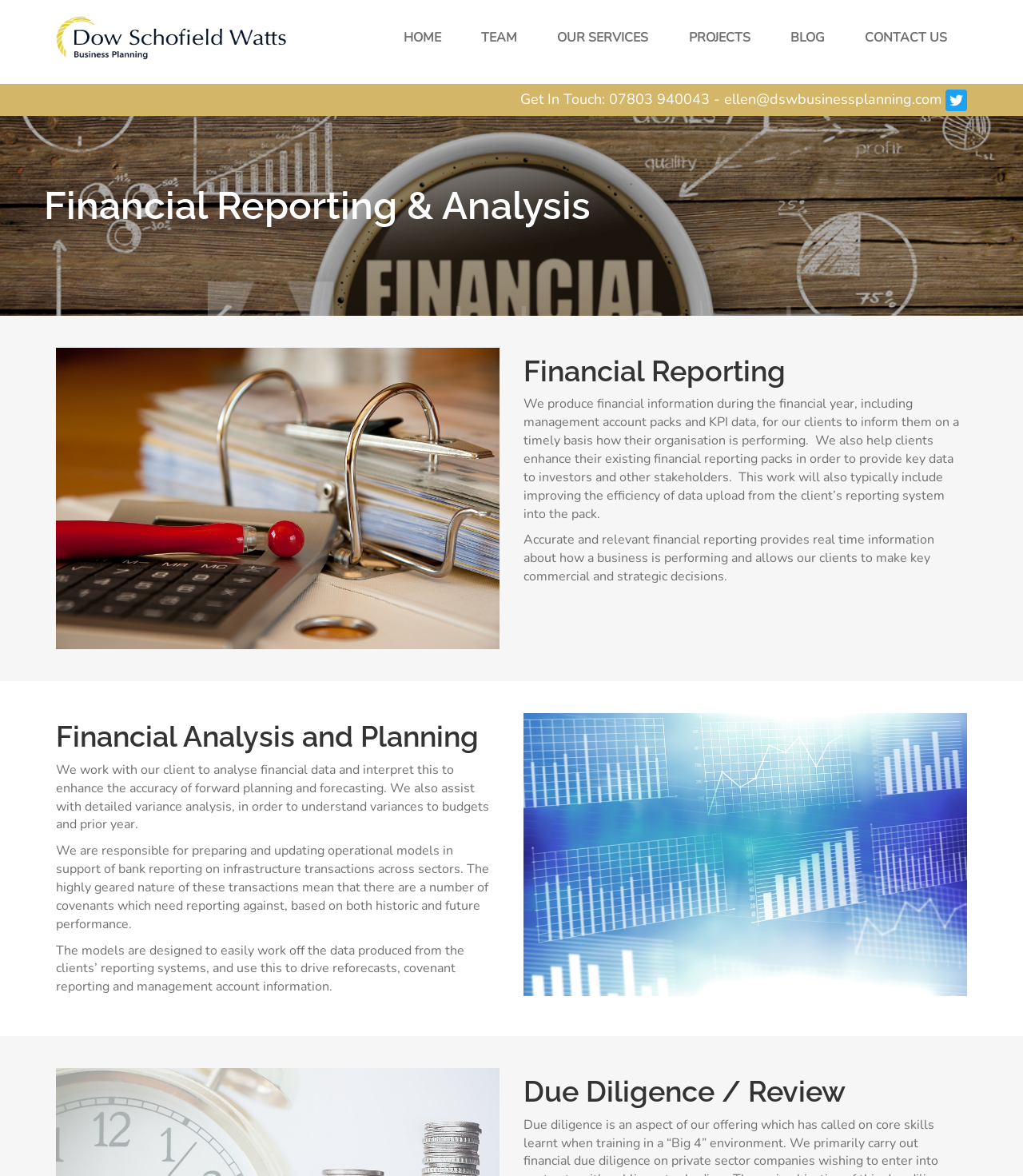Bounding box coordinates are to be given in the format (top-left x, top-left y, bottom-right x, bottom-right y). All values must be floating point numbers between 0 and 1. Provide the bounding box coordinate for the UI element described as: logged in

None